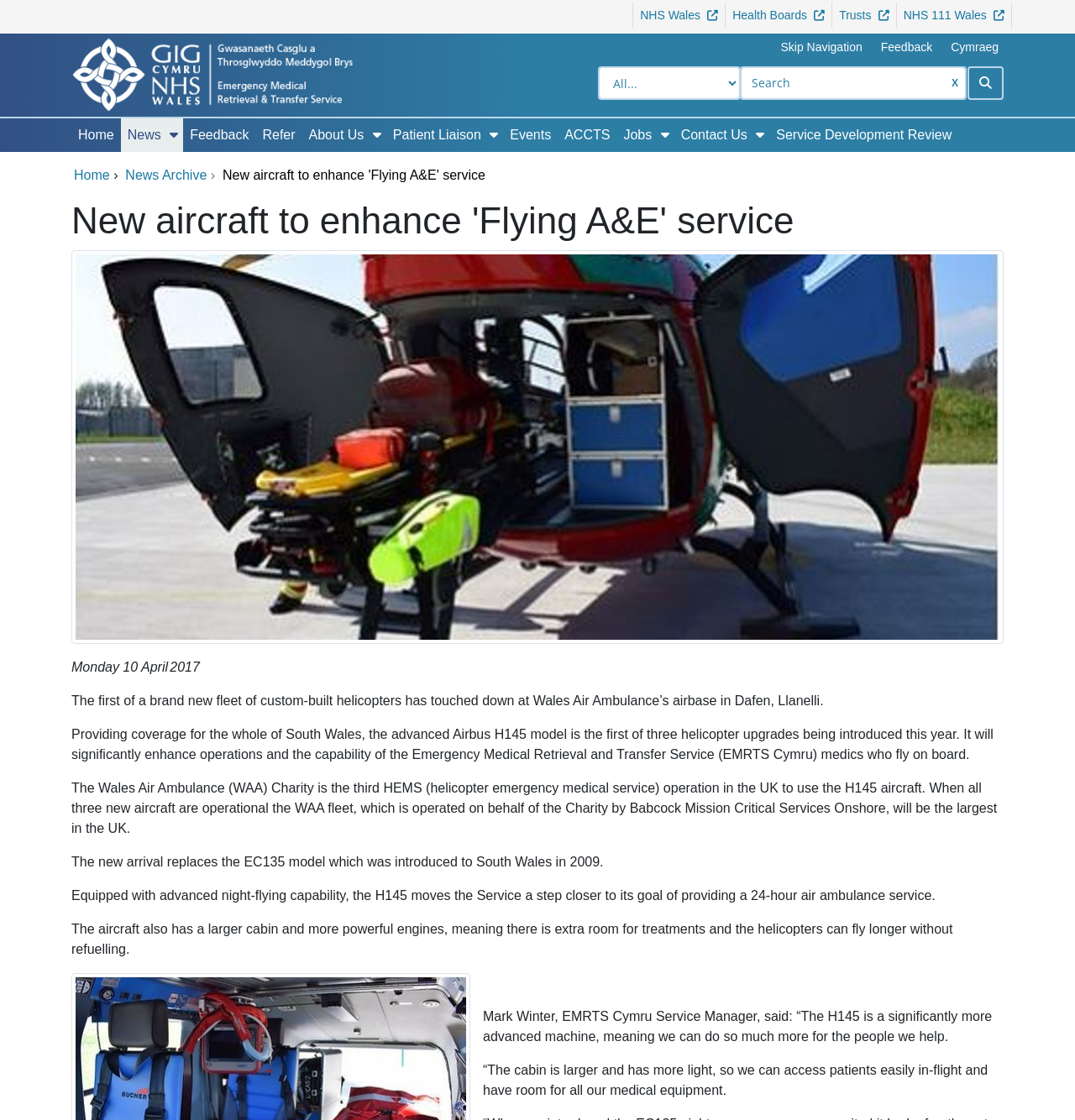What type of helicopter is being introduced?
Please ensure your answer is as detailed and informative as possible.

The answer can be found in the text 'The advanced Airbus H145 model is the first of three helicopter upgrades being introduced this year.' which indicates that the type of helicopter being introduced is Airbus H145.